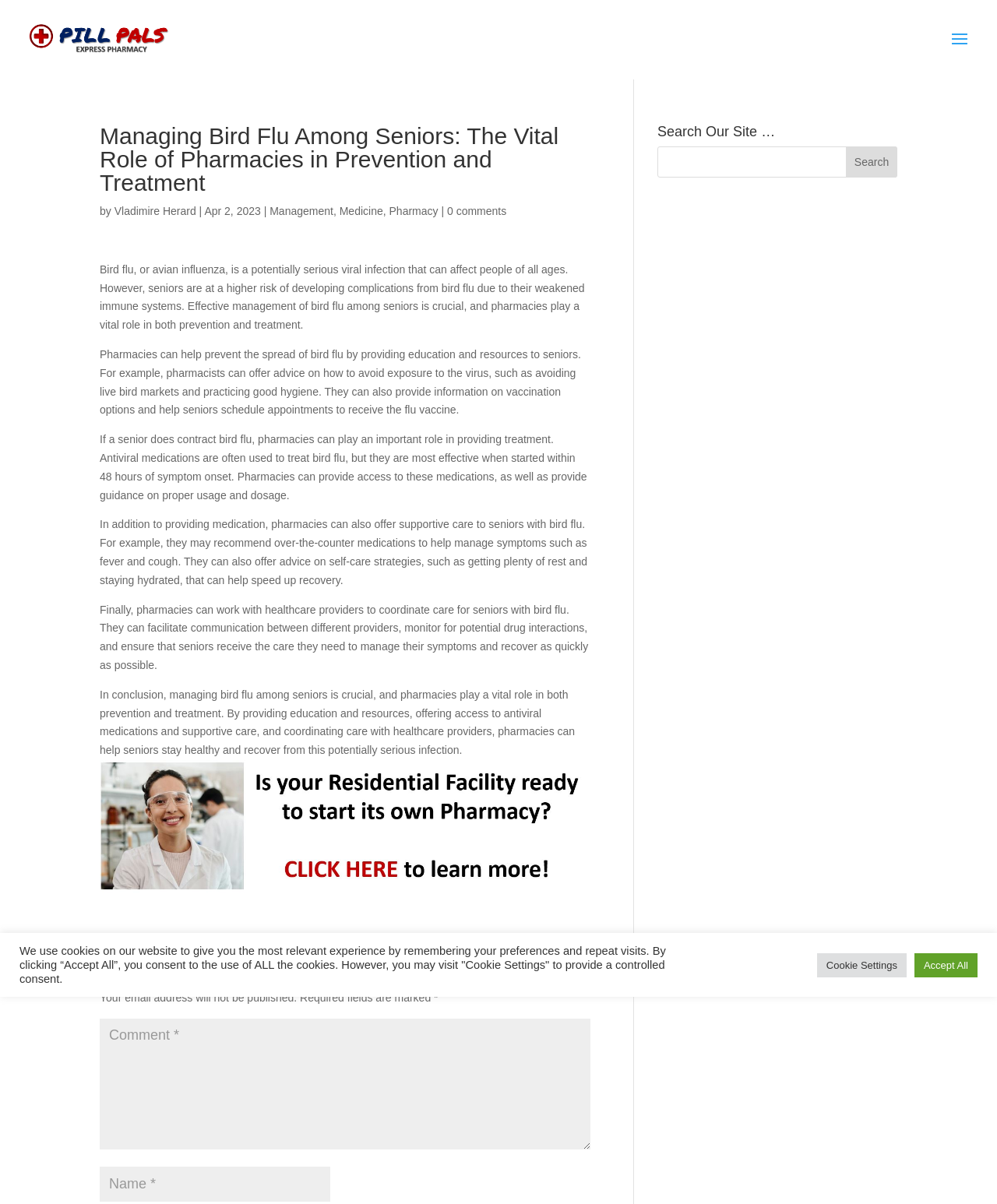Extract the heading text from the webpage.

Managing Bird Flu Among Seniors: The Vital Role of Pharmacies in Prevention and Treatment